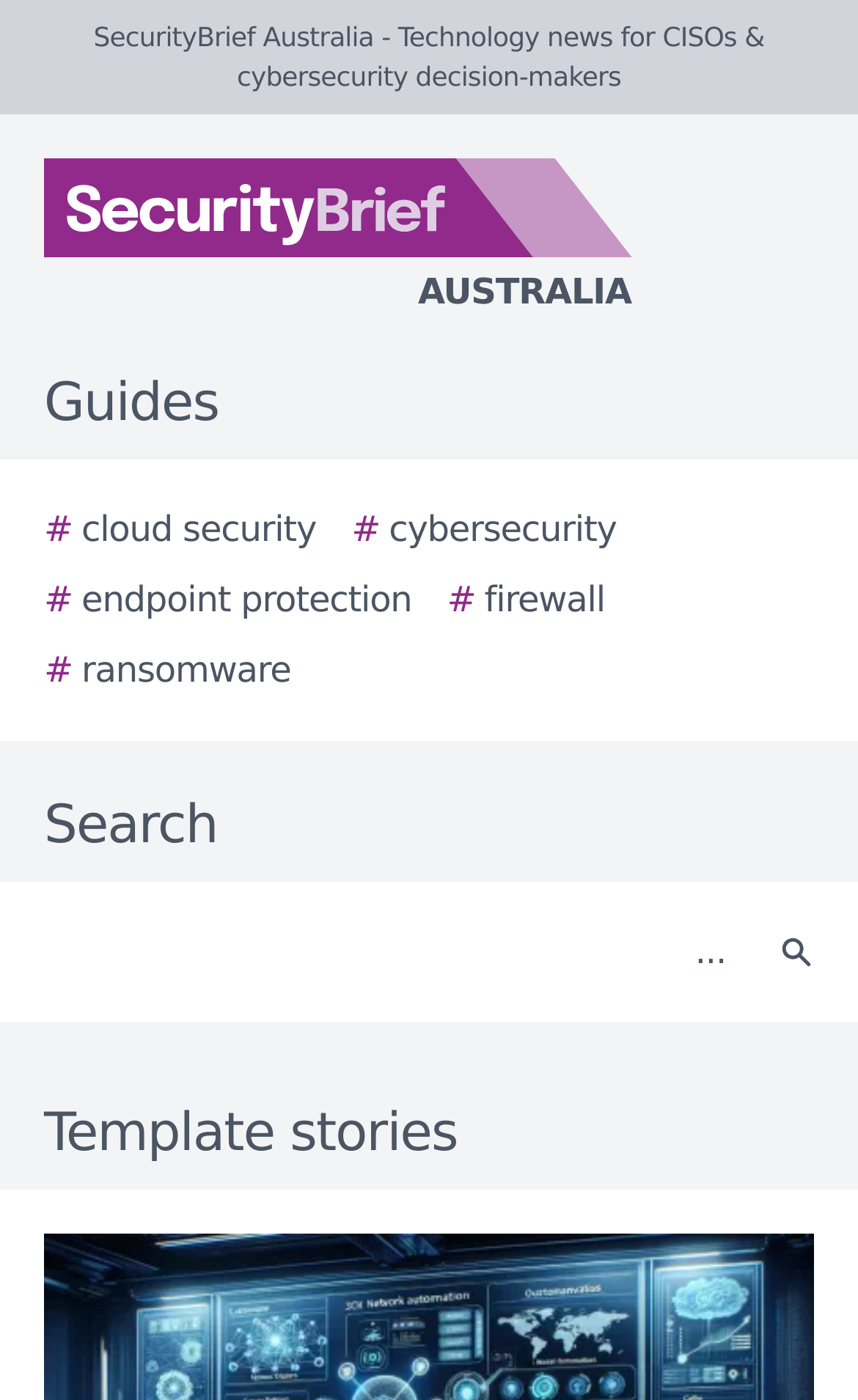How many images are there on the webpage?
Answer the question with a single word or phrase derived from the image.

2